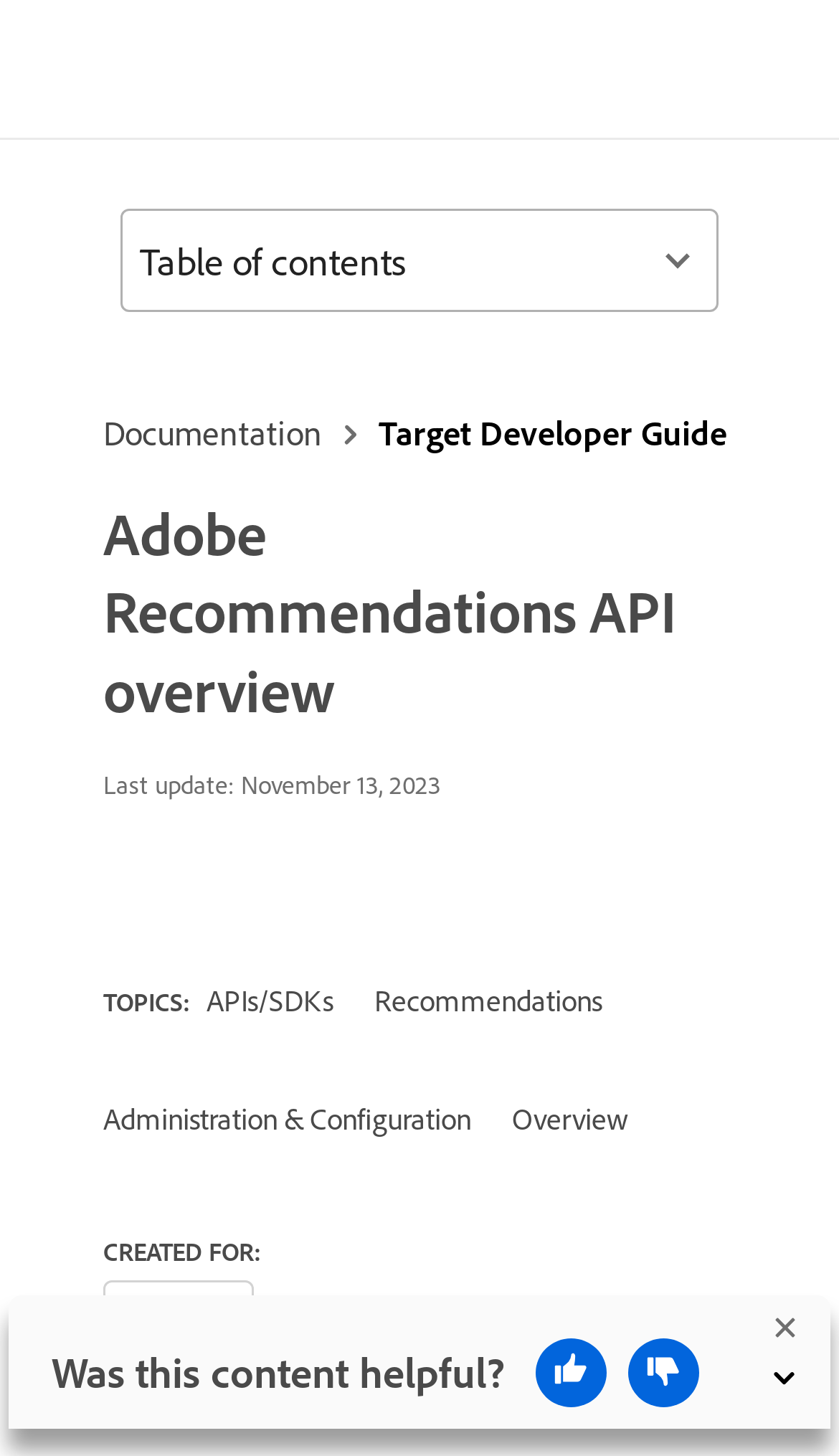What is the topic of the link that says 'Recommendations'?
Using the image, respond with a single word or phrase.

Recommendations